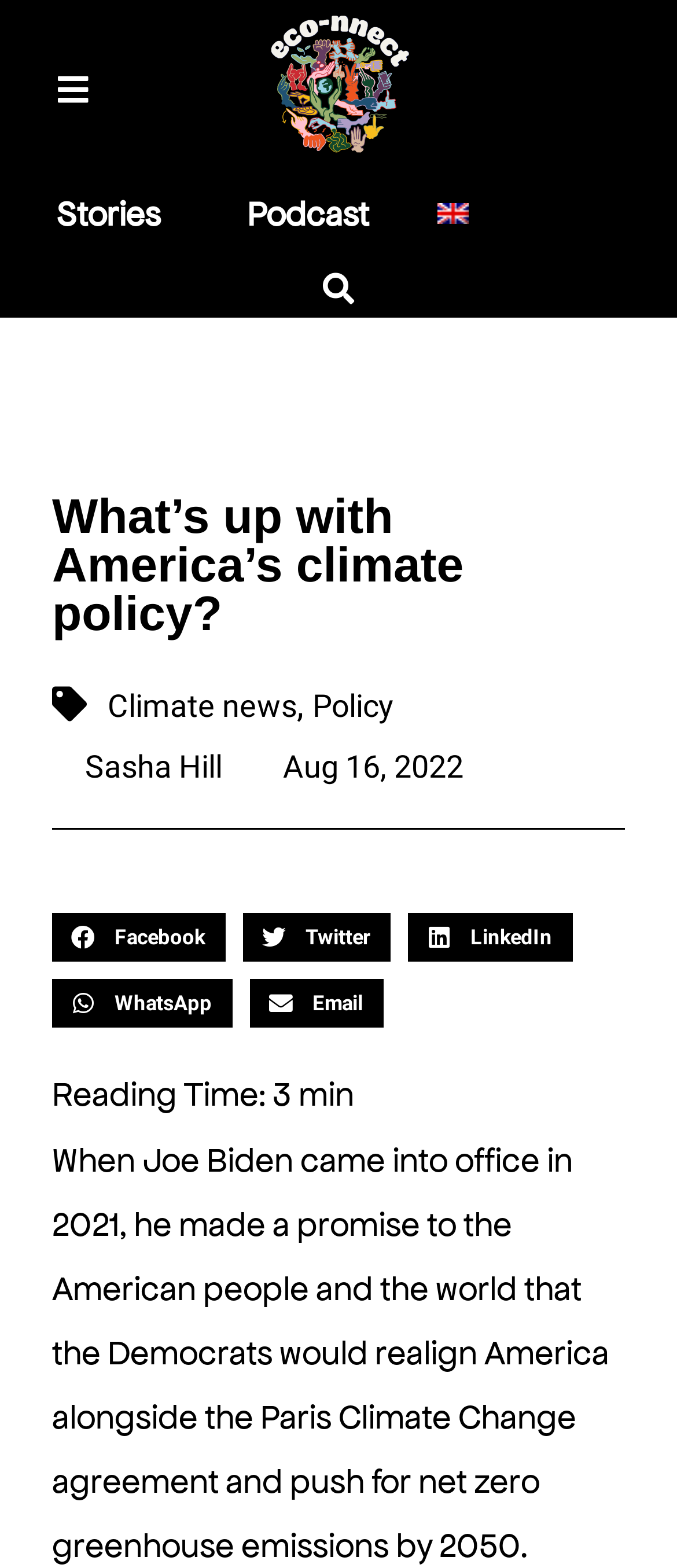Using the webpage screenshot and the element description WhatsApp, determine the bounding box coordinates. Specify the coordinates in the format (top-left x, top-left y, bottom-right x, bottom-right y) with values ranging from 0 to 1.

[0.077, 0.625, 0.344, 0.656]